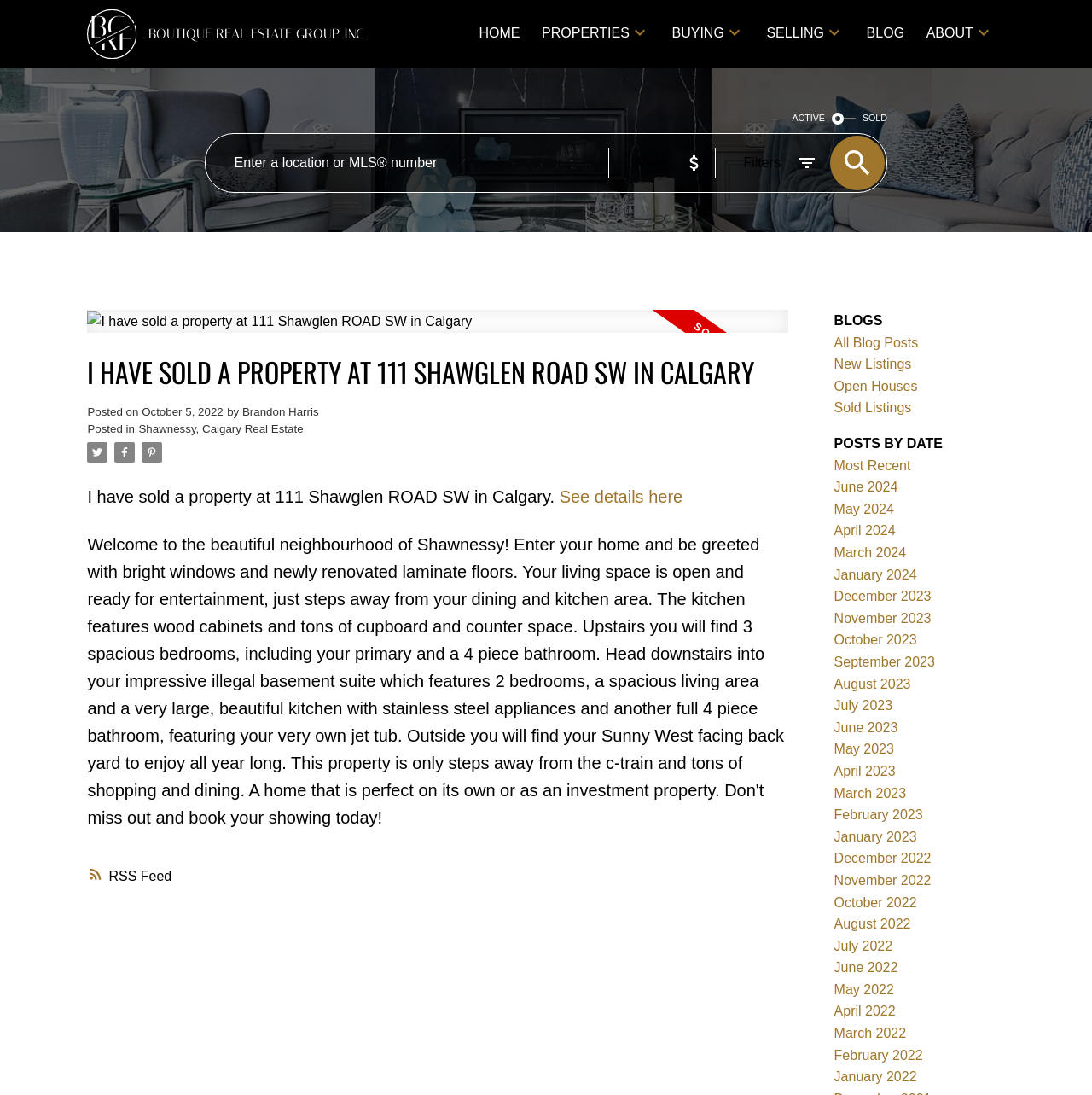Please determine the bounding box coordinates for the element that should be clicked to follow these instructions: "Click the 'HOME' menu item".

[0.439, 0.02, 0.476, 0.042]